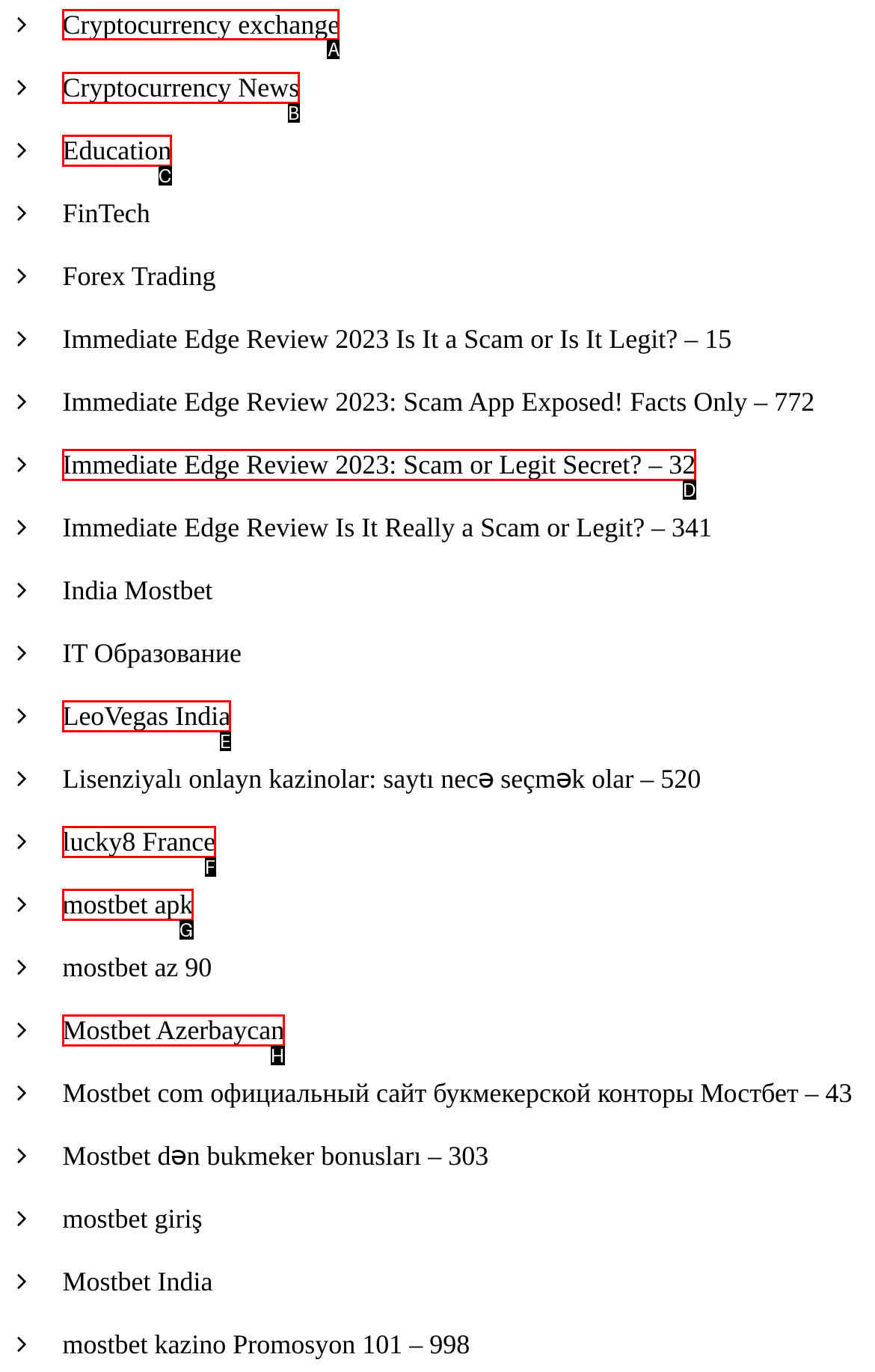Identify which lettered option to click to carry out the task: Learn about Cryptocurrency exchange. Provide the letter as your answer.

A